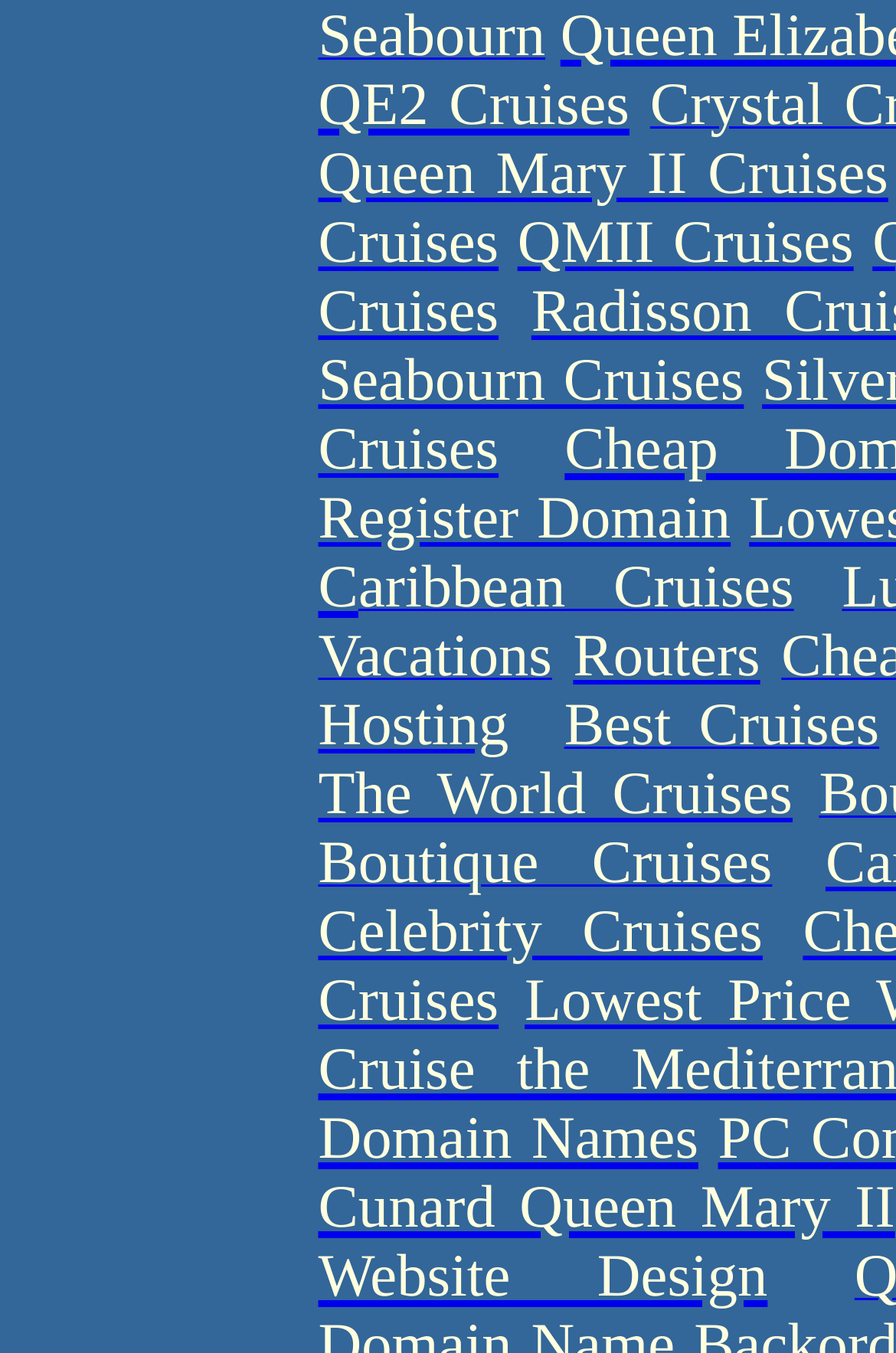Bounding box coordinates must be specified in the format (top-left x, top-left y, bottom-right x, bottom-right y). All values should be floating point numbers between 0 and 1. What are the bounding box coordinates of the UI element described as: QMII Cruises

[0.578, 0.158, 0.953, 0.204]